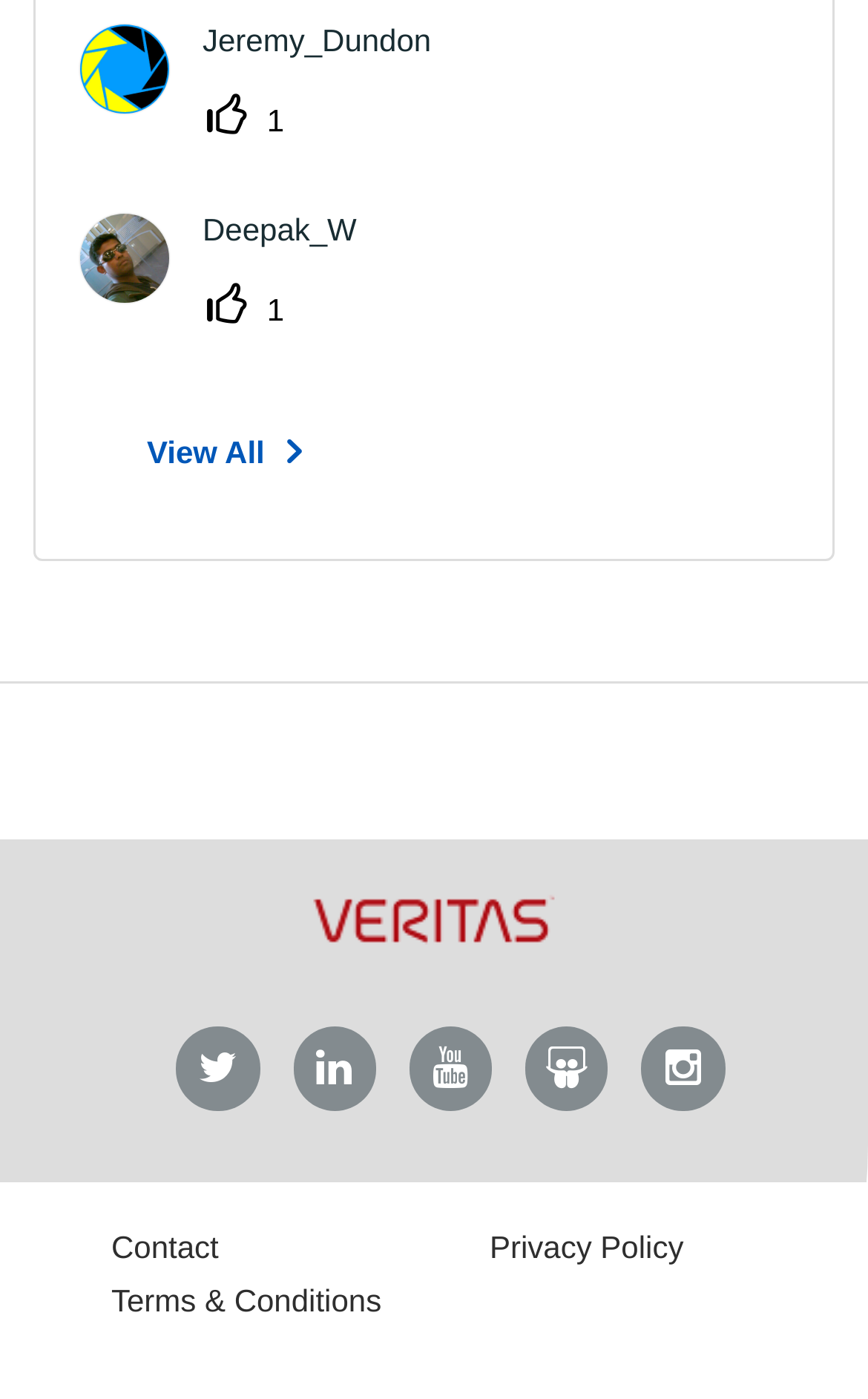Refer to the image and provide an in-depth answer to the question:
How many people are listed on this page?

I counted the number of links with names, specifically 'Jeremy_Dundon' and 'Deepak_W', which indicate two individuals listed on this page.